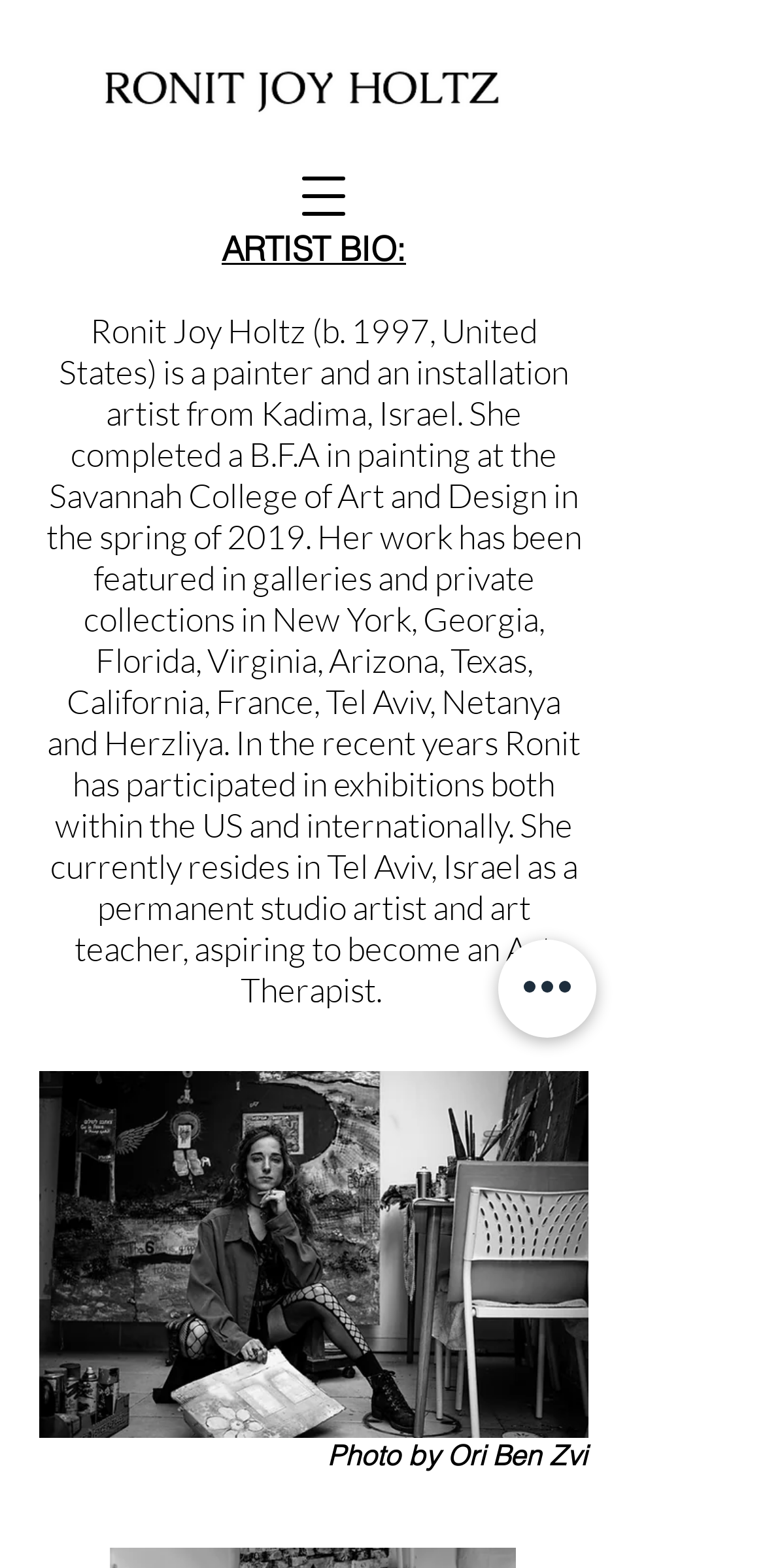What is Ronit Joy Holtz's current residence?
Please provide a single word or phrase as your answer based on the screenshot.

Tel Aviv, Israel